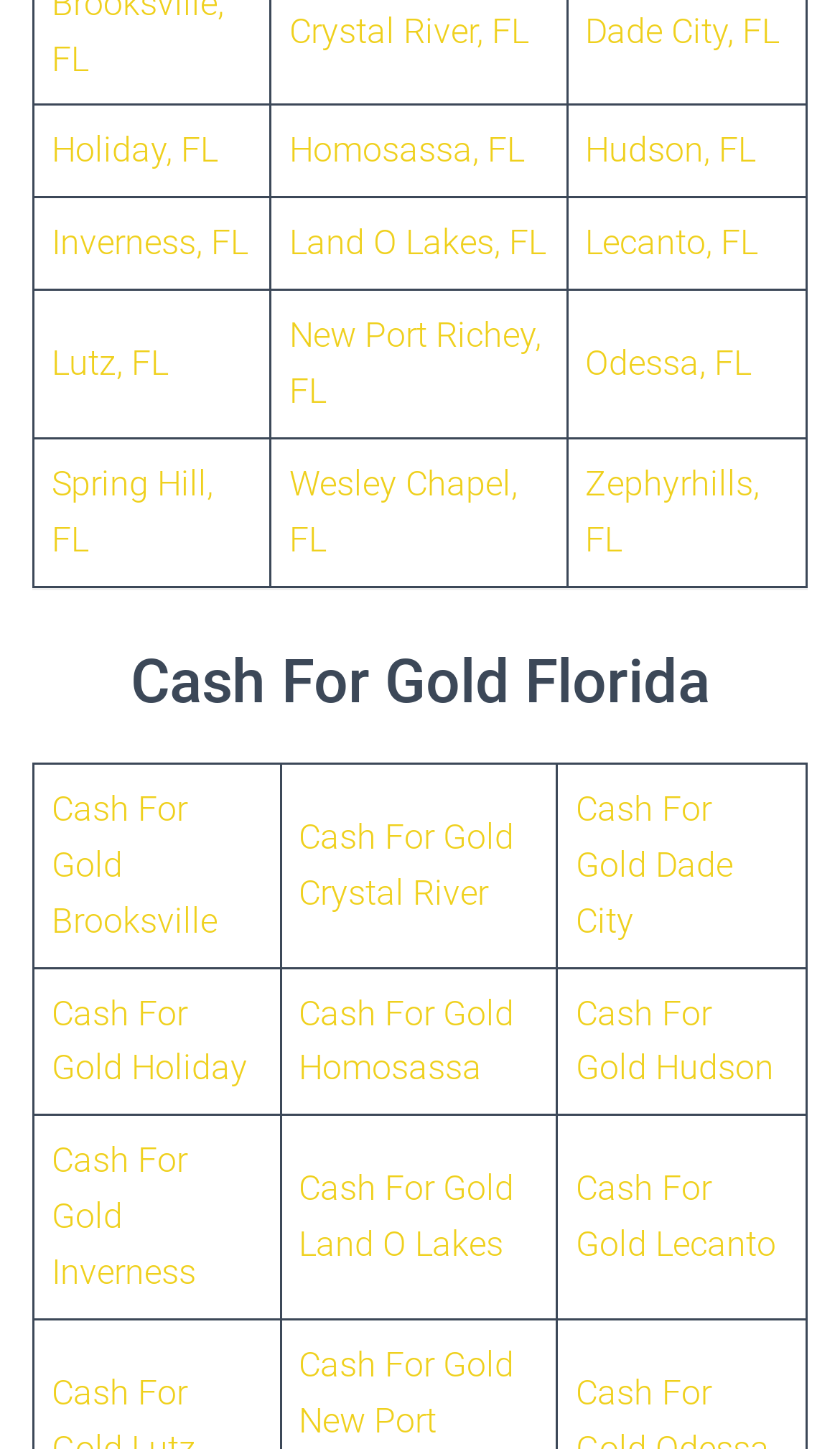How many cities are listed on this webpage?
Please use the image to provide an in-depth answer to the question.

I counted the number of grid cells containing city names, and there are 15 of them.